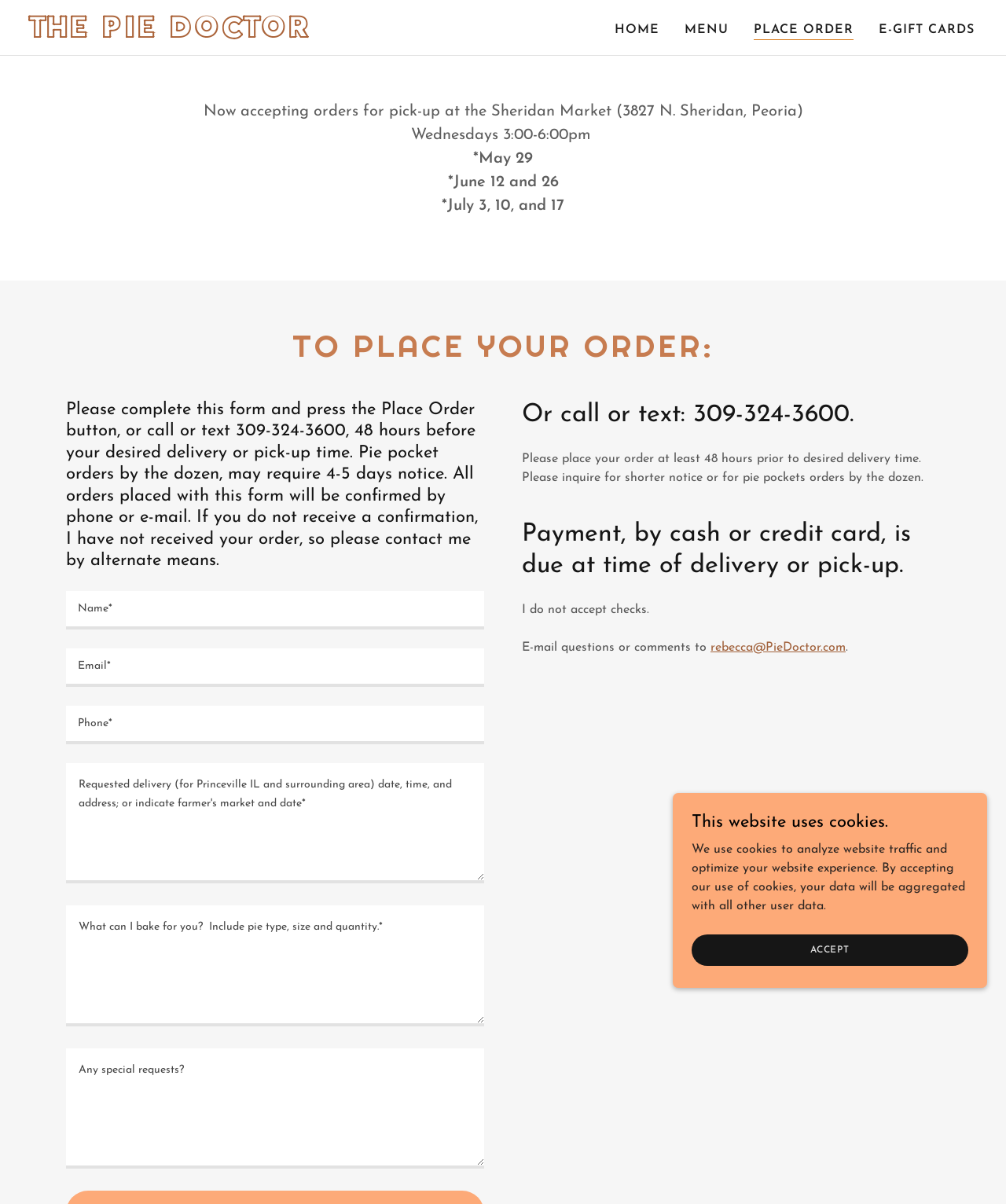Please identify the bounding box coordinates for the region that you need to click to follow this instruction: "Fill in the Name field".

[0.066, 0.491, 0.481, 0.523]